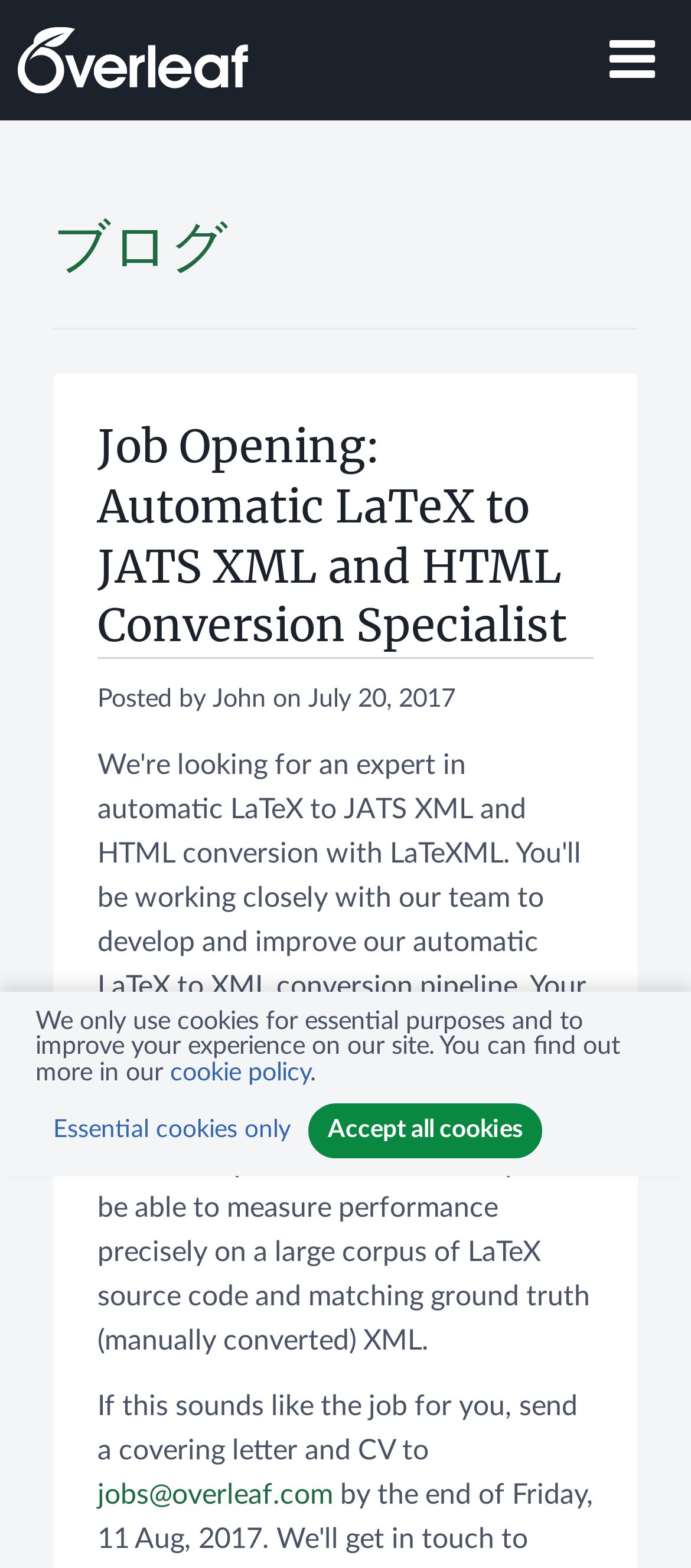Predict the bounding box of the UI element that fits this description: "aria-label="Overleaf"".

[0.026, 0.006, 0.359, 0.07]